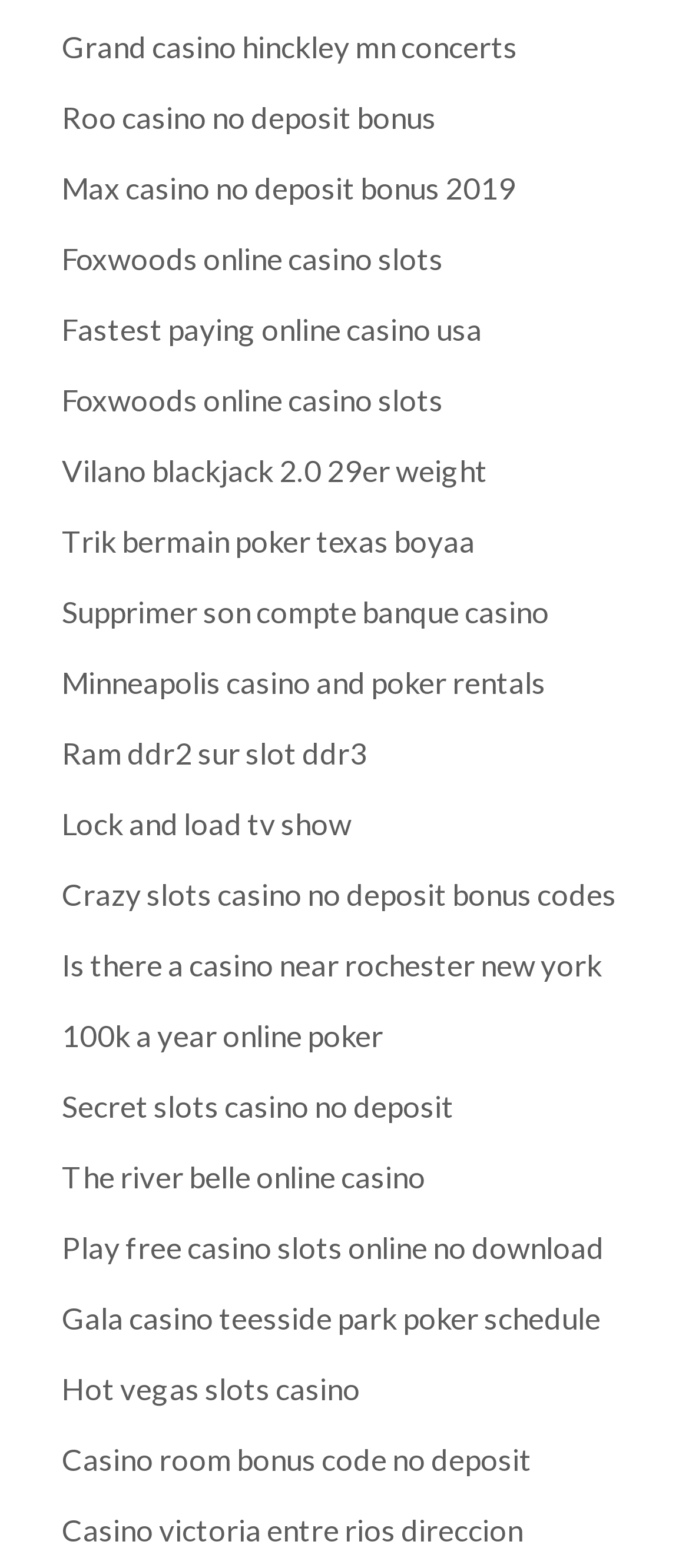Please indicate the bounding box coordinates for the clickable area to complete the following task: "Check Fastest paying online casino USA". The coordinates should be specified as four float numbers between 0 and 1, i.e., [left, top, right, bottom].

[0.09, 0.198, 0.7, 0.222]